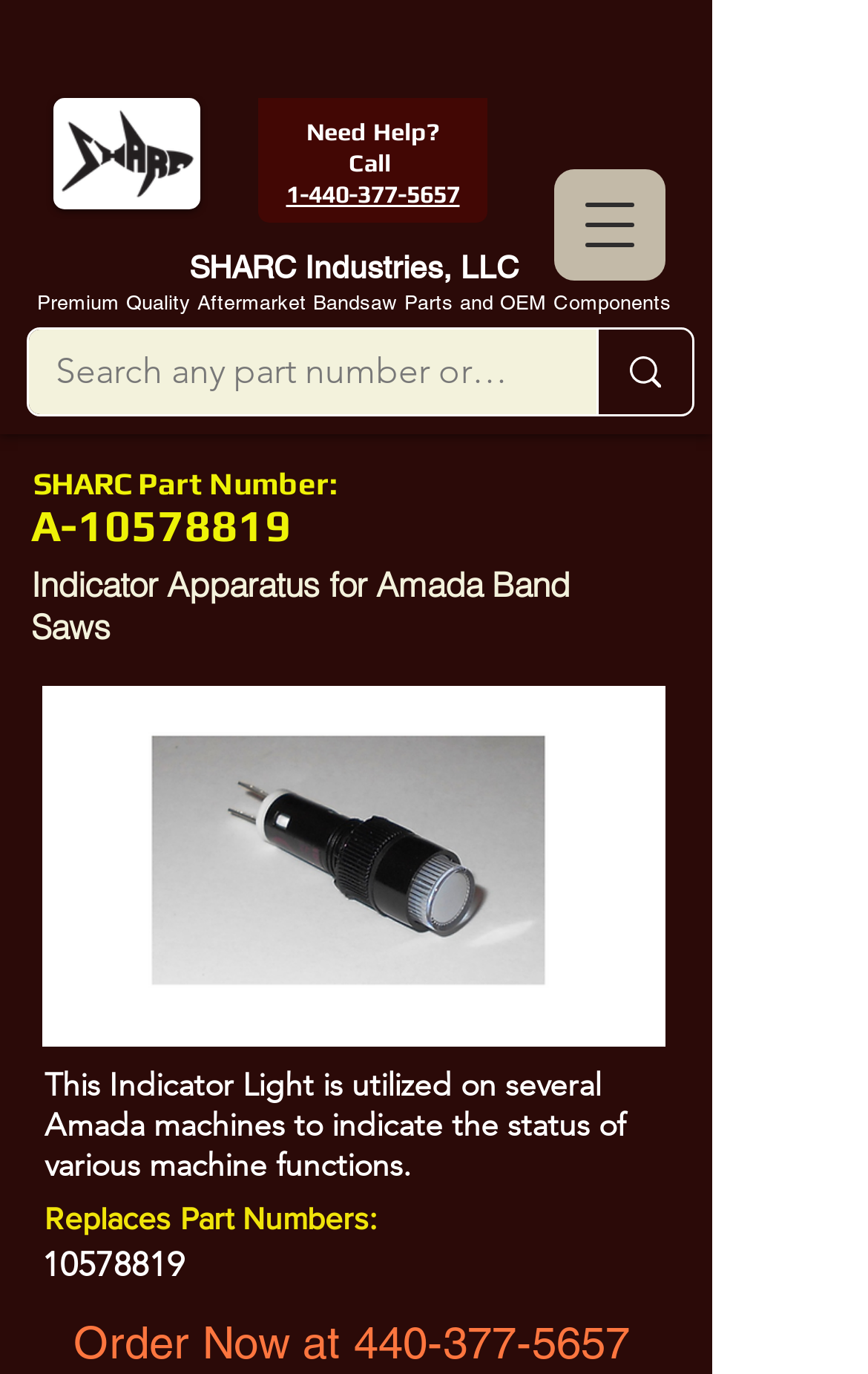From the screenshot, find the bounding box of the UI element matching this description: "1-440-377-5657". Supply the bounding box coordinates in the form [left, top, right, bottom], each a float between 0 and 1.

[0.329, 0.131, 0.529, 0.151]